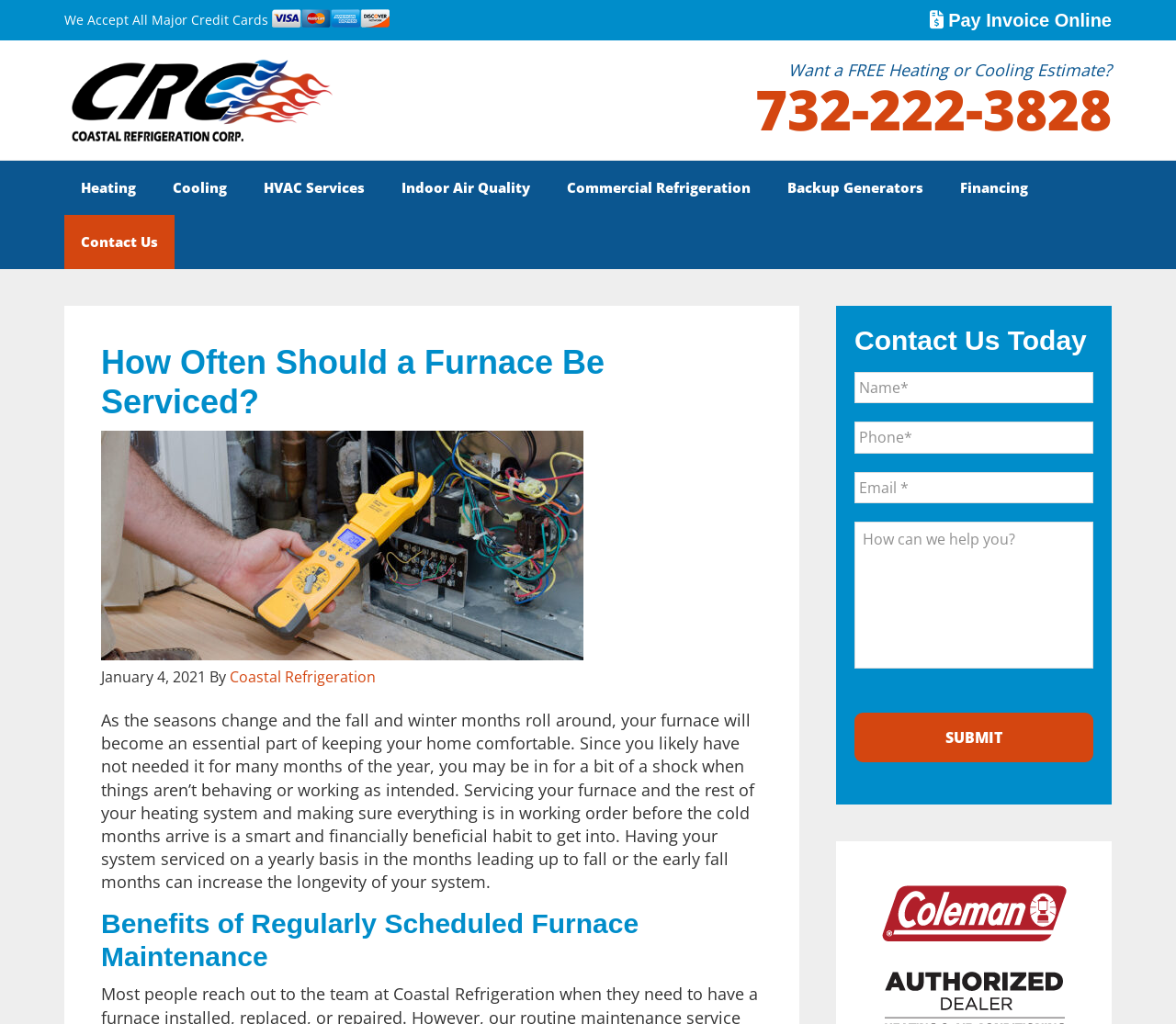From the element description value="Submit", predict the bounding box coordinates of the UI element. The coordinates must be specified in the format (top-left x, top-left y, bottom-right x, bottom-right y) and should be within the 0 to 1 range.

[0.727, 0.696, 0.93, 0.744]